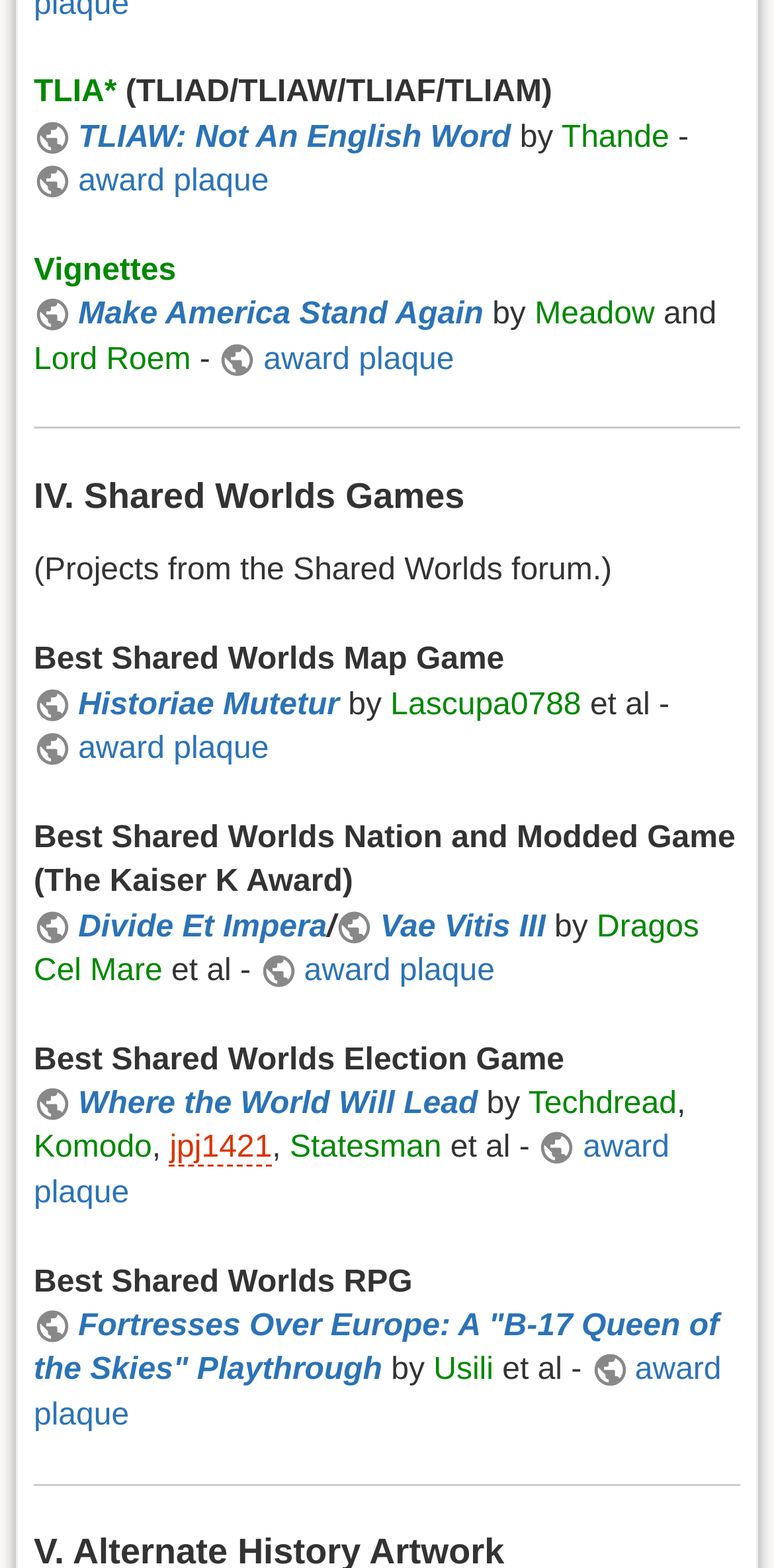Identify the bounding box coordinates for the region to click in order to carry out this instruction: "Click on the link 'Where the World Will Lead'". Provide the coordinates using four float numbers between 0 and 1, formatted as [left, top, right, bottom].

[0.044, 0.693, 0.617, 0.715]